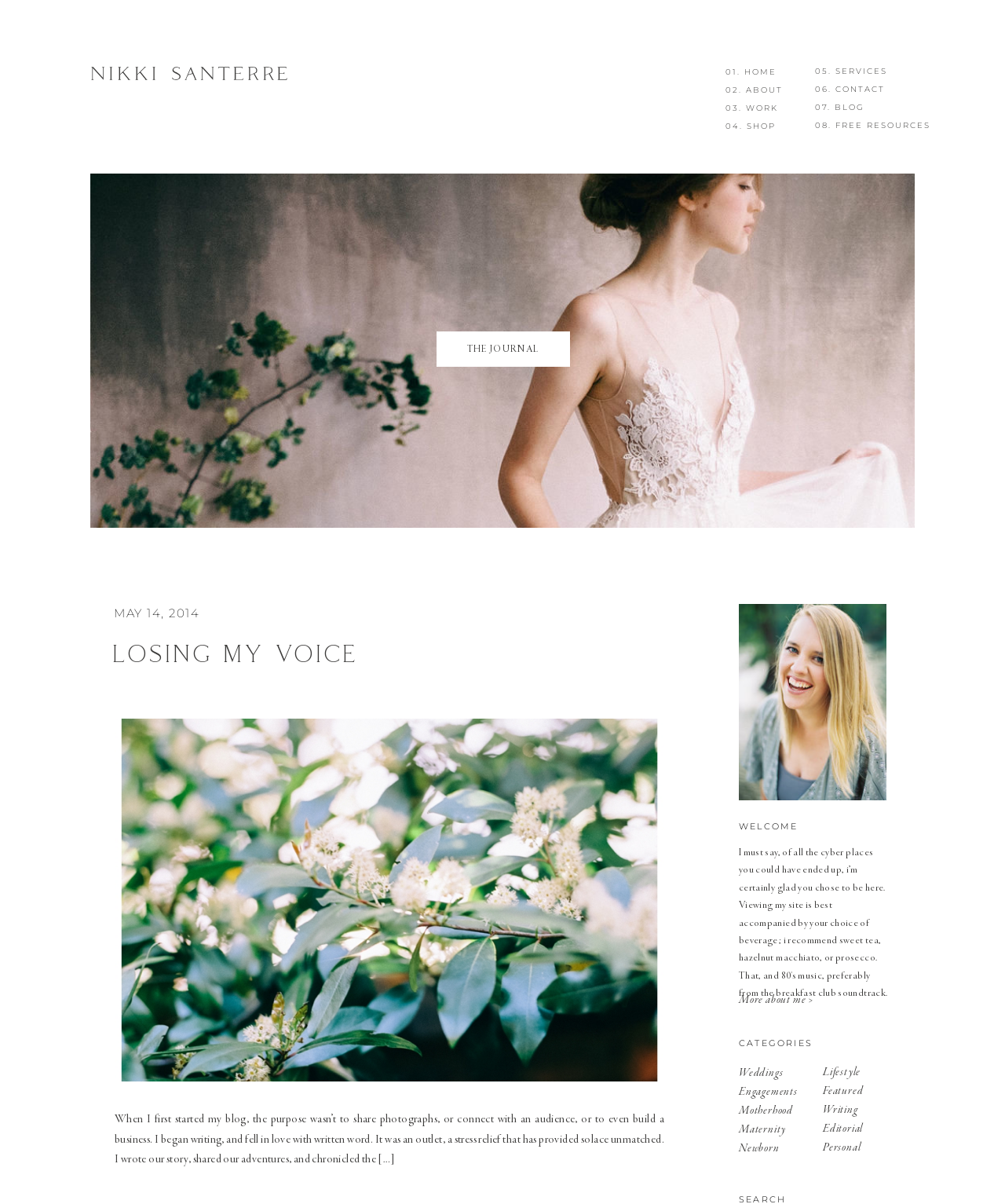Please find the bounding box coordinates of the clickable region needed to complete the following instruction: "go to blog". The bounding box coordinates must consist of four float numbers between 0 and 1, i.e., [left, top, right, bottom].

[0.811, 0.083, 0.891, 0.098]